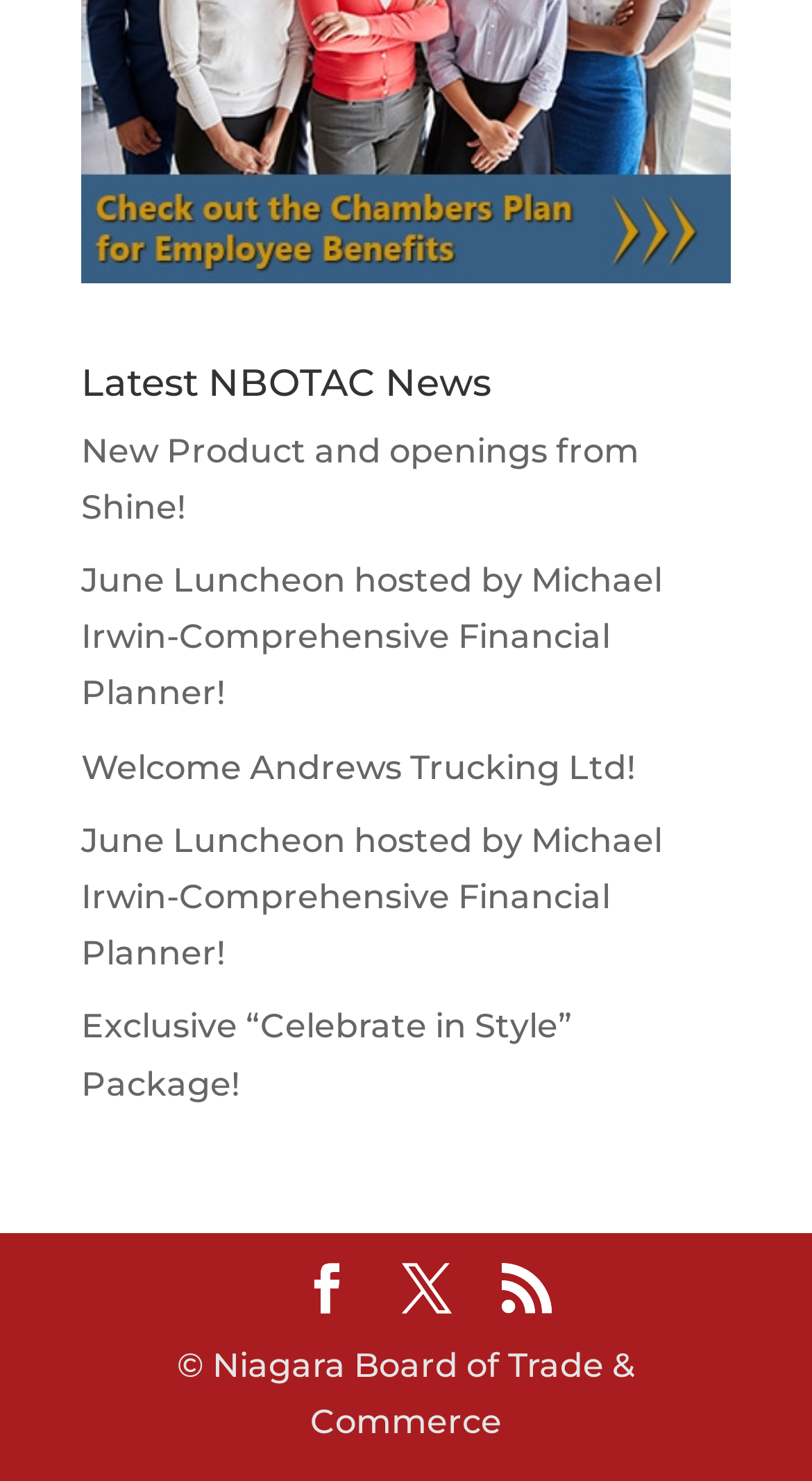Can you specify the bounding box coordinates of the area that needs to be clicked to fulfill the following instruction: "View Chambers Insurance Plan for Employee Benefits"?

[0.1, 0.171, 0.9, 0.198]